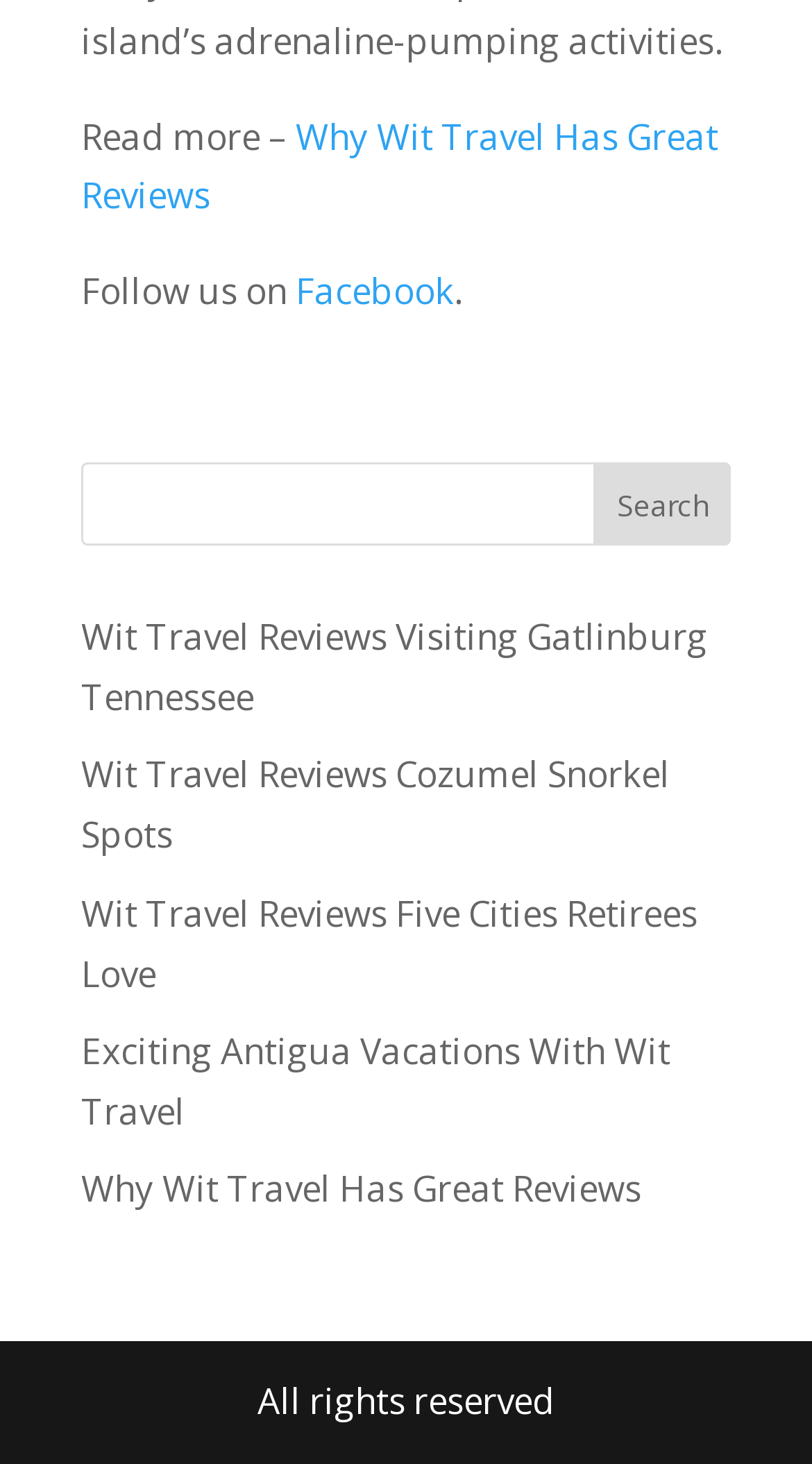Reply to the question with a brief word or phrase: How many social media links are provided?

One